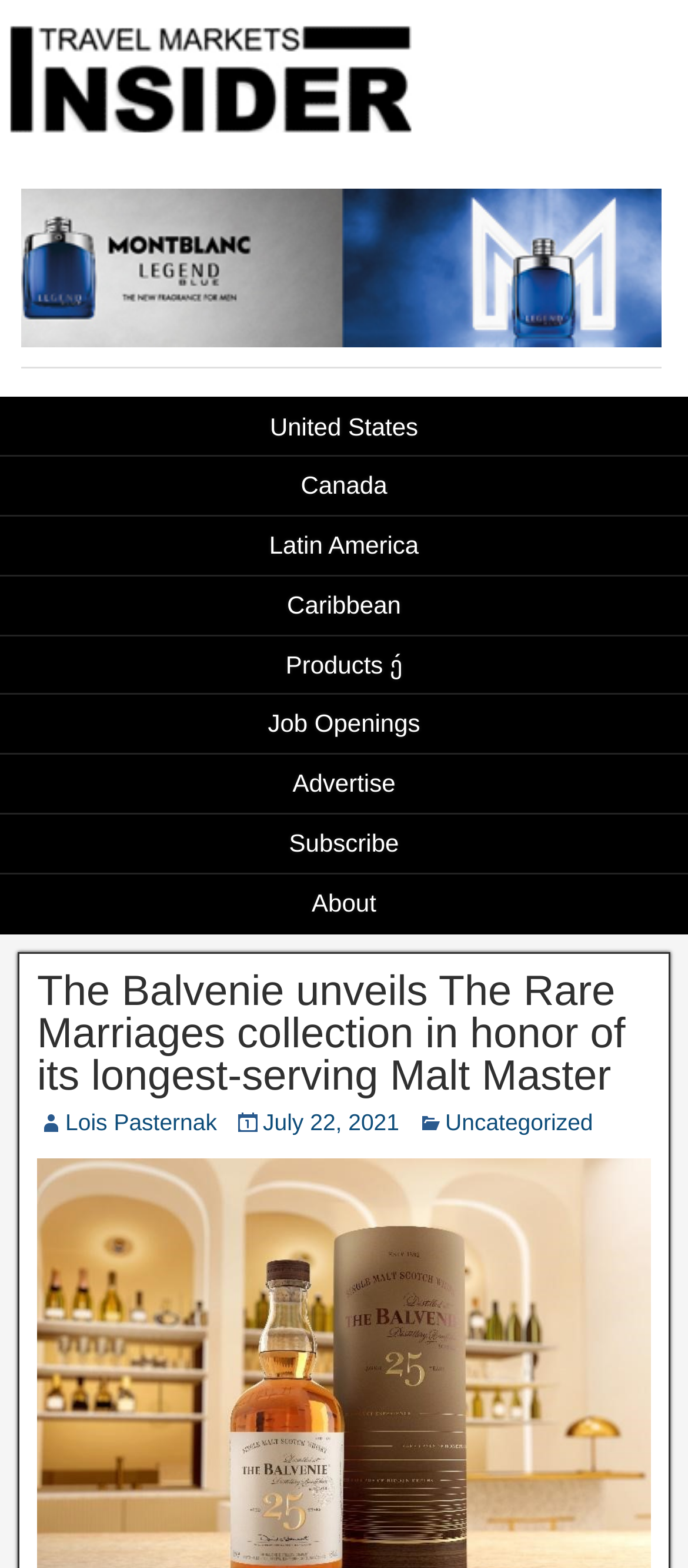What is the author of the article?
Carefully examine the image and provide a detailed answer to the question.

I found the link 'Lois Pasternak' below the article title, which suggests that Lois Pasternak is the author of the article.